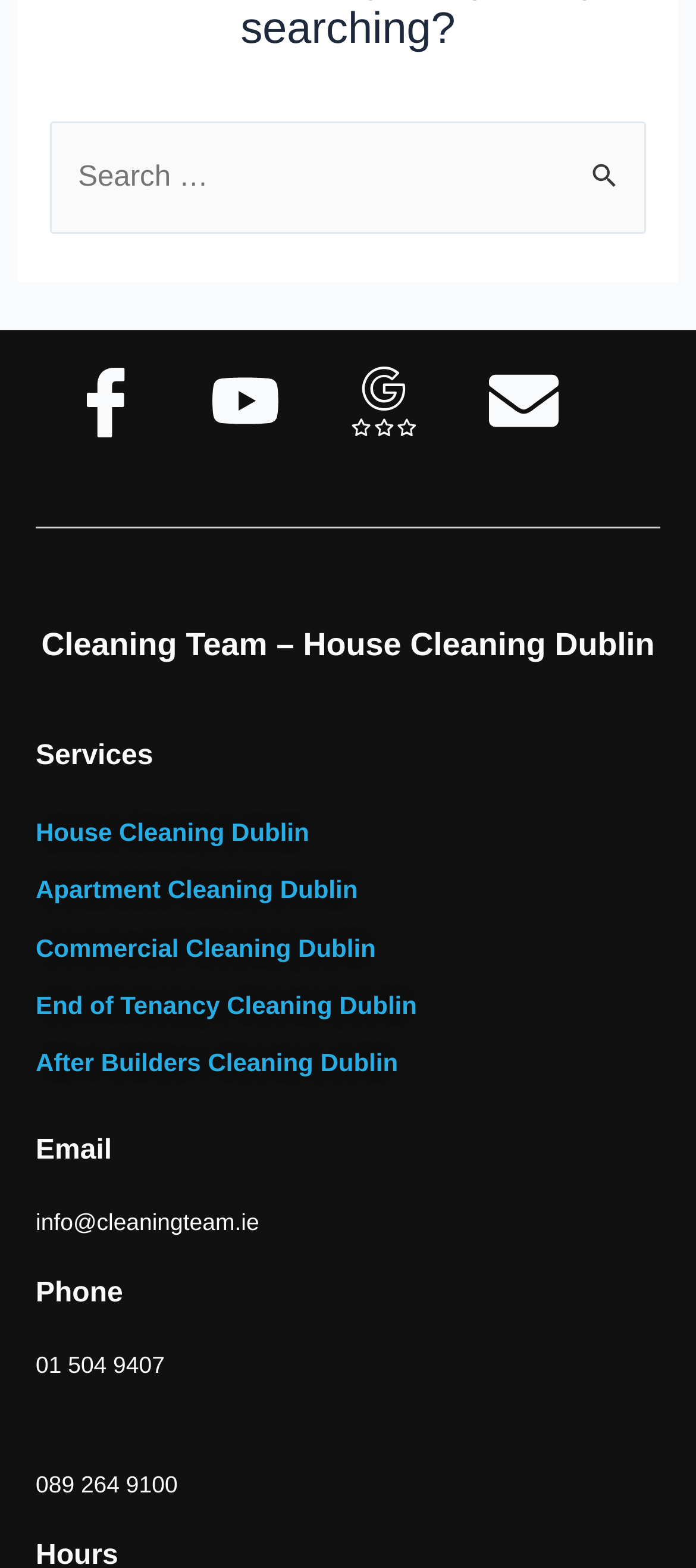From the webpage screenshot, predict the bounding box of the UI element that matches this description: "After Builders Cleaning Dublin".

[0.051, 0.668, 0.572, 0.686]